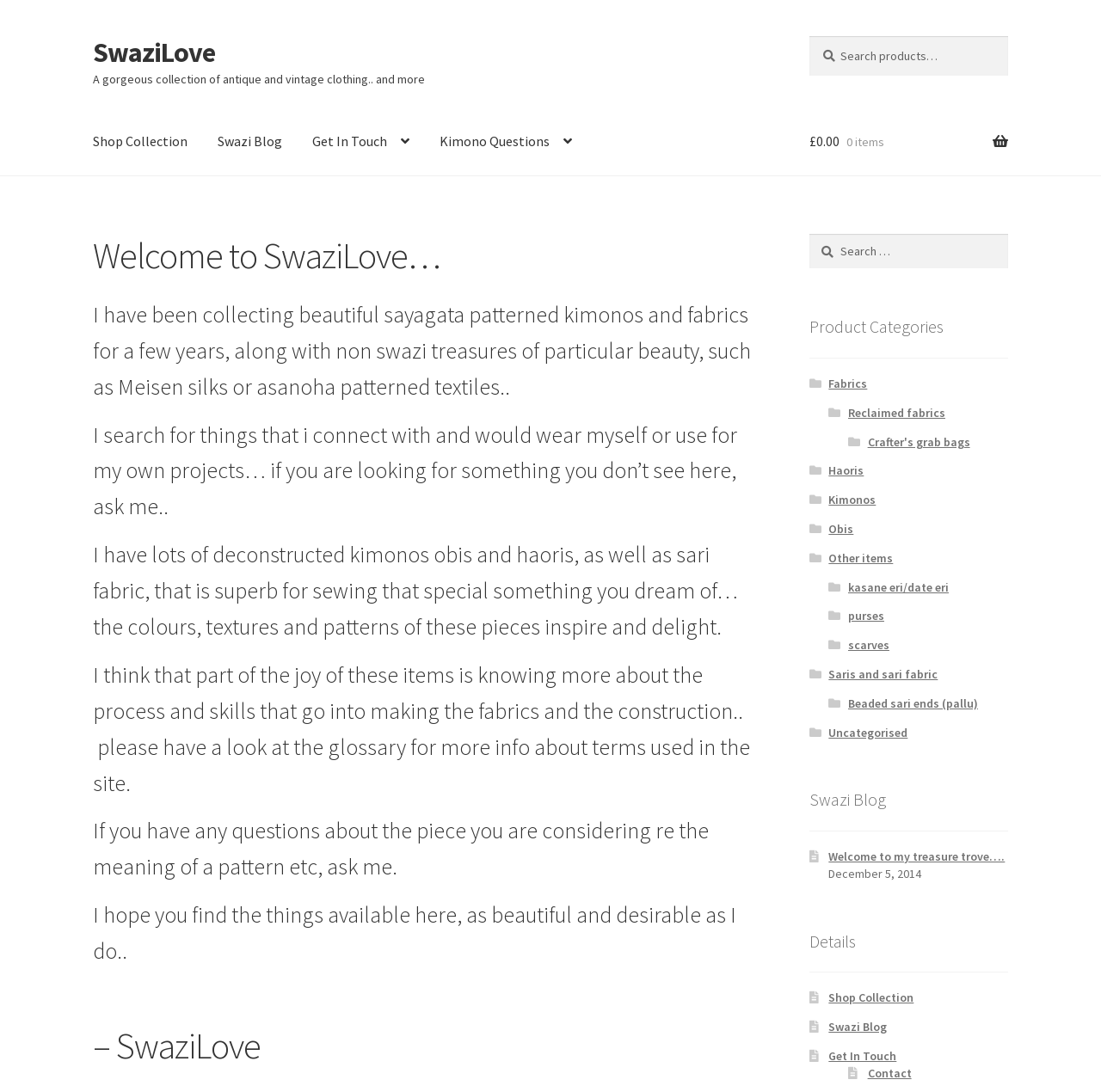Respond to the following question with a brief word or phrase:
What is the website's primary navigation menu?

Primary Navigation